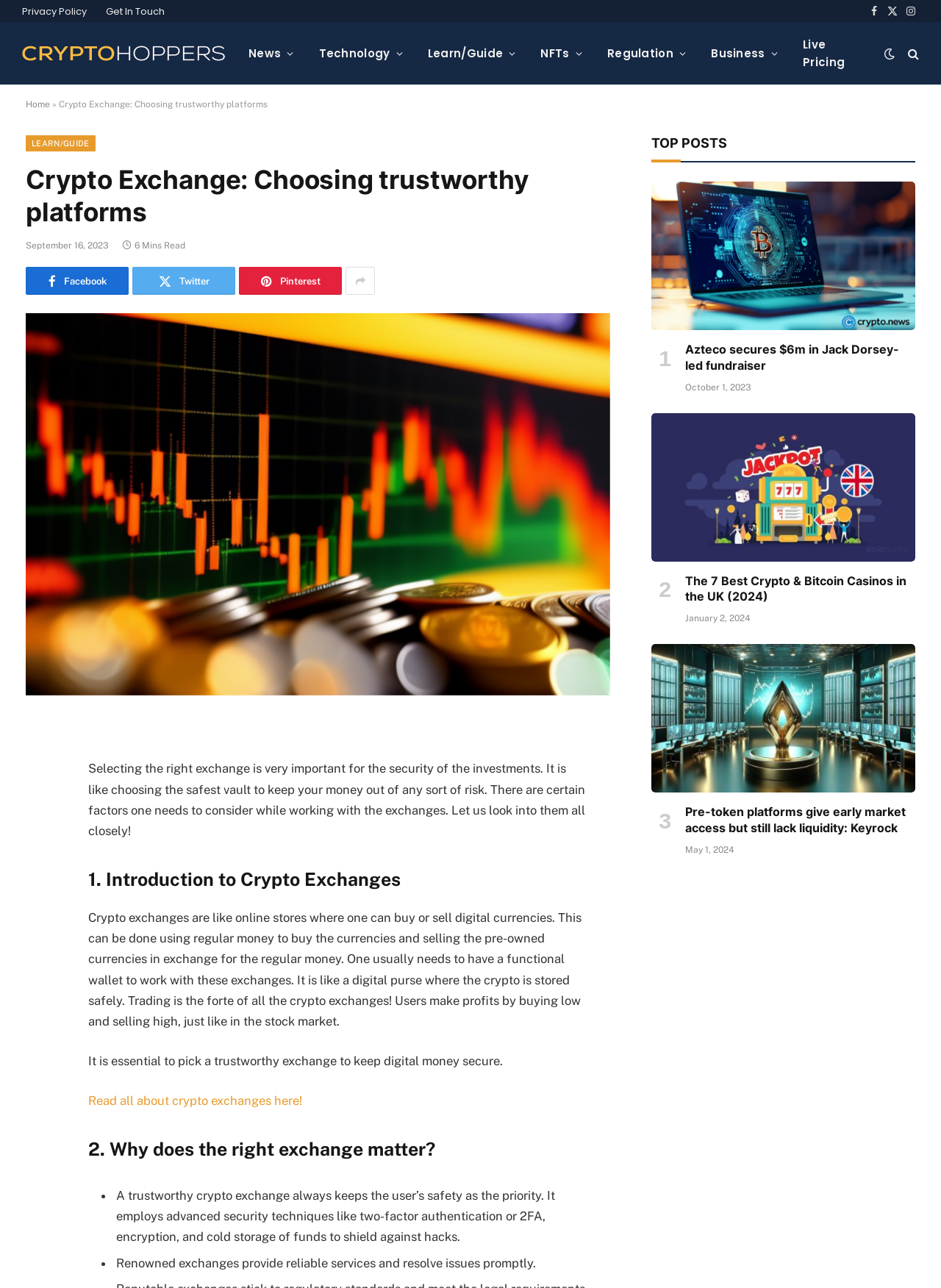Determine the bounding box coordinates for the clickable element to execute this instruction: "Click on the 'News' link". Provide the coordinates as four float numbers between 0 and 1, i.e., [left, top, right, bottom].

[0.251, 0.017, 0.325, 0.066]